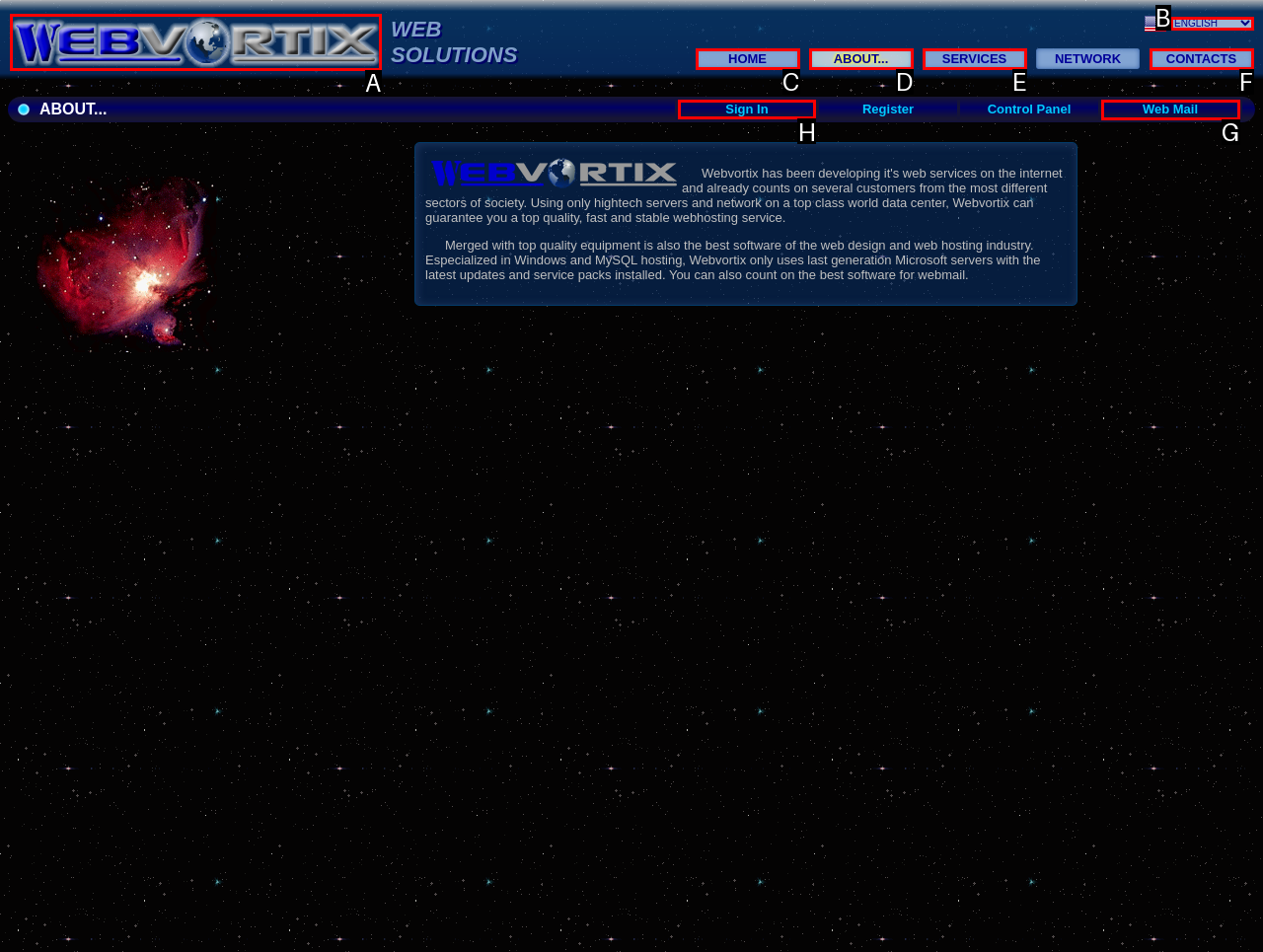Tell me which letter I should select to achieve the following goal: Sign in to the account
Answer with the corresponding letter from the provided options directly.

H